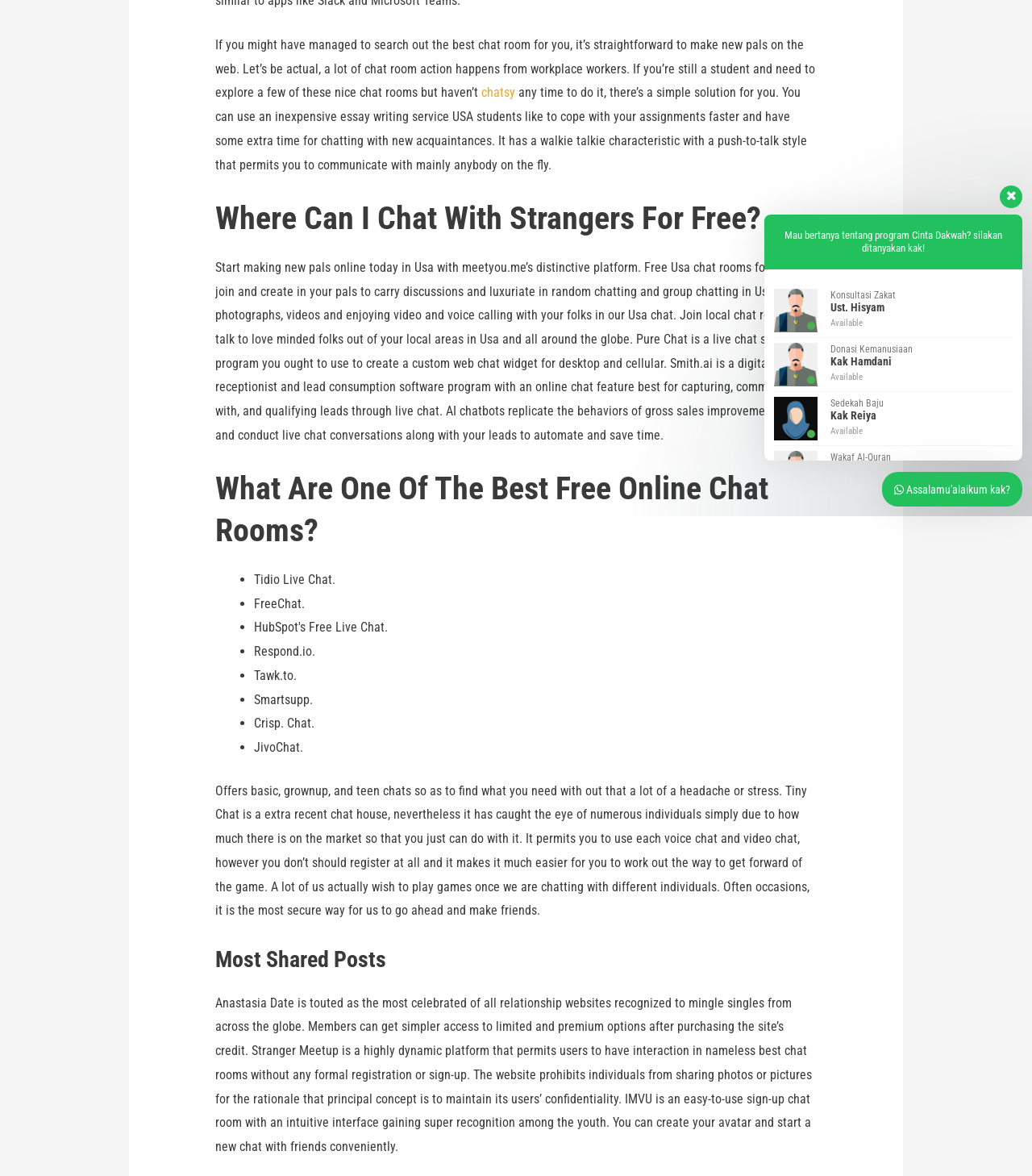Provide the bounding box coordinates of the UI element this sentence describes: "Konsultasi Zakat Ust. Hisyam Available".

[0.75, 0.241, 0.981, 0.287]